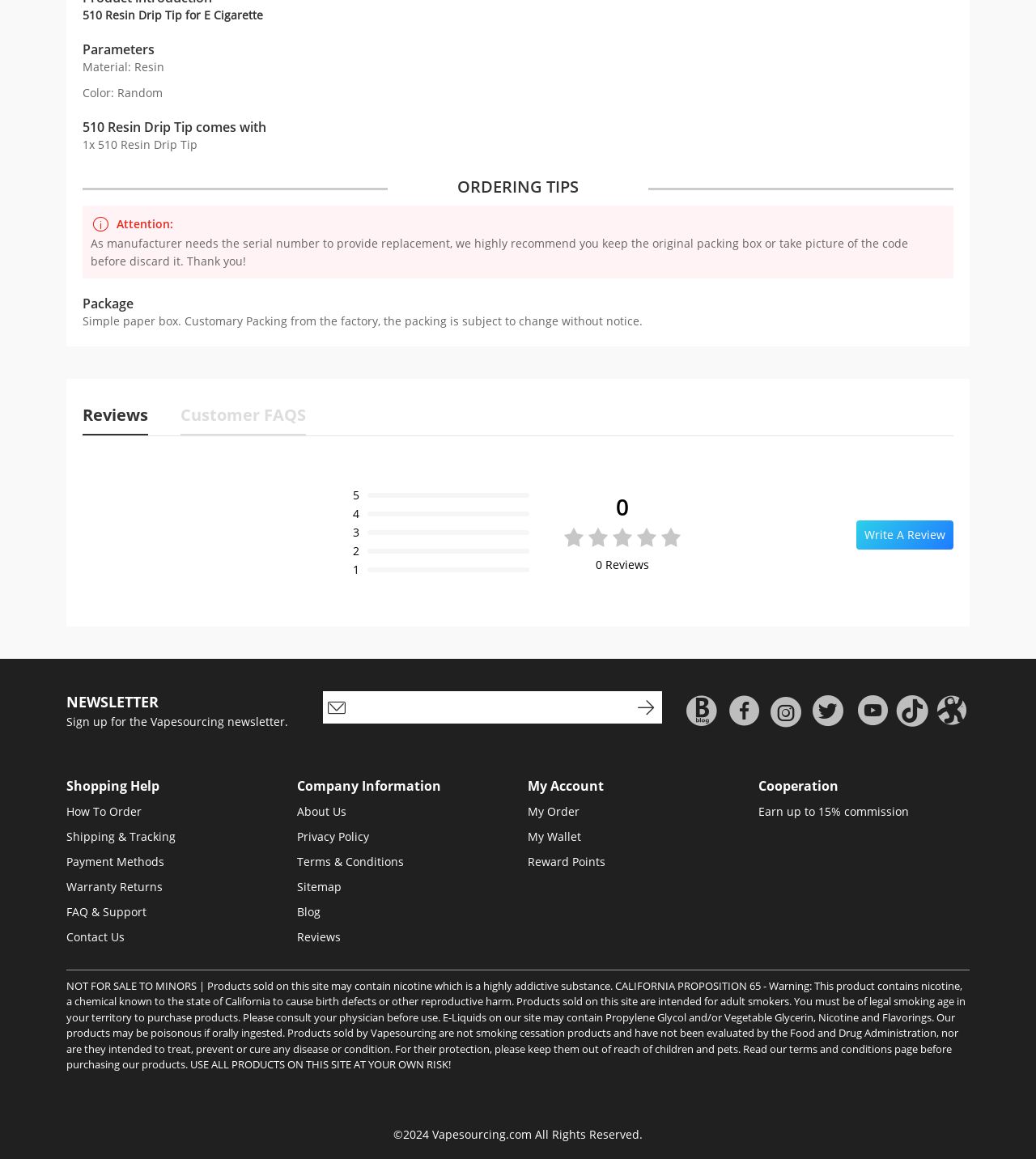How many 510 Resin Drip Tips come with the product?
Using the image, give a concise answer in the form of a single word or short phrase.

1